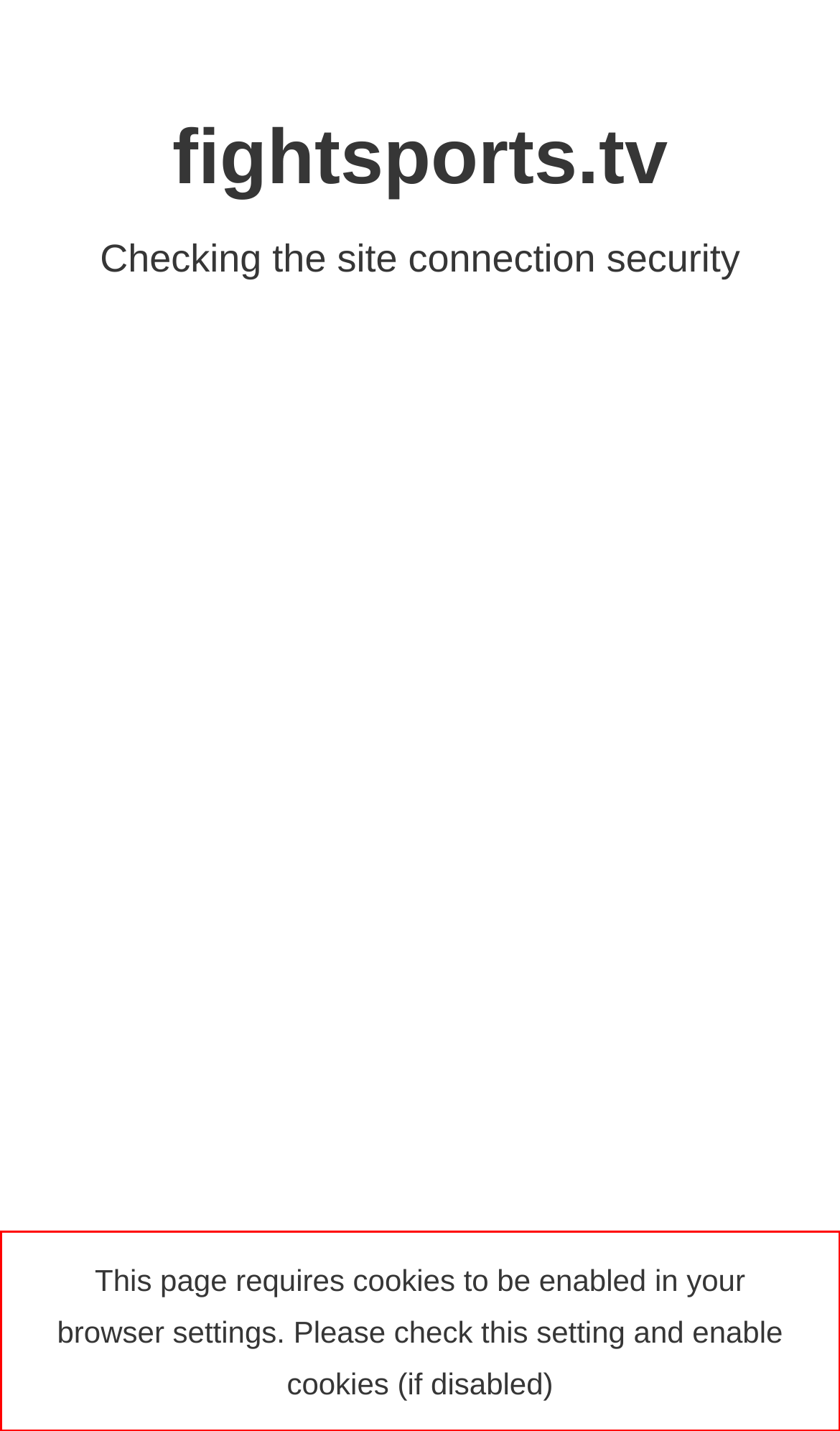Inspect the webpage screenshot that has a red bounding box and use OCR technology to read and display the text inside the red bounding box.

This page requires cookies to be enabled in your browser settings. Please check this setting and enable cookies (if disabled)